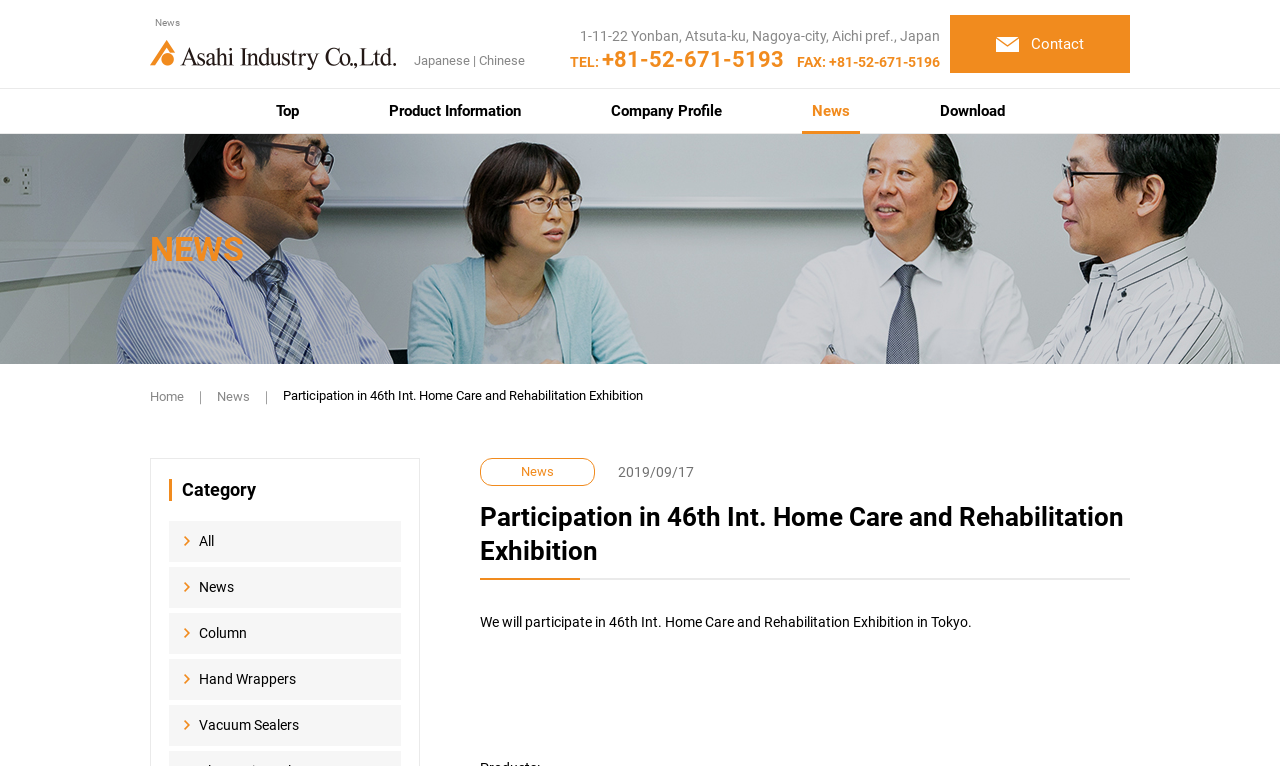What is the company's phone number?
Using the visual information from the image, give a one-word or short-phrase answer.

+81-52-671-5193